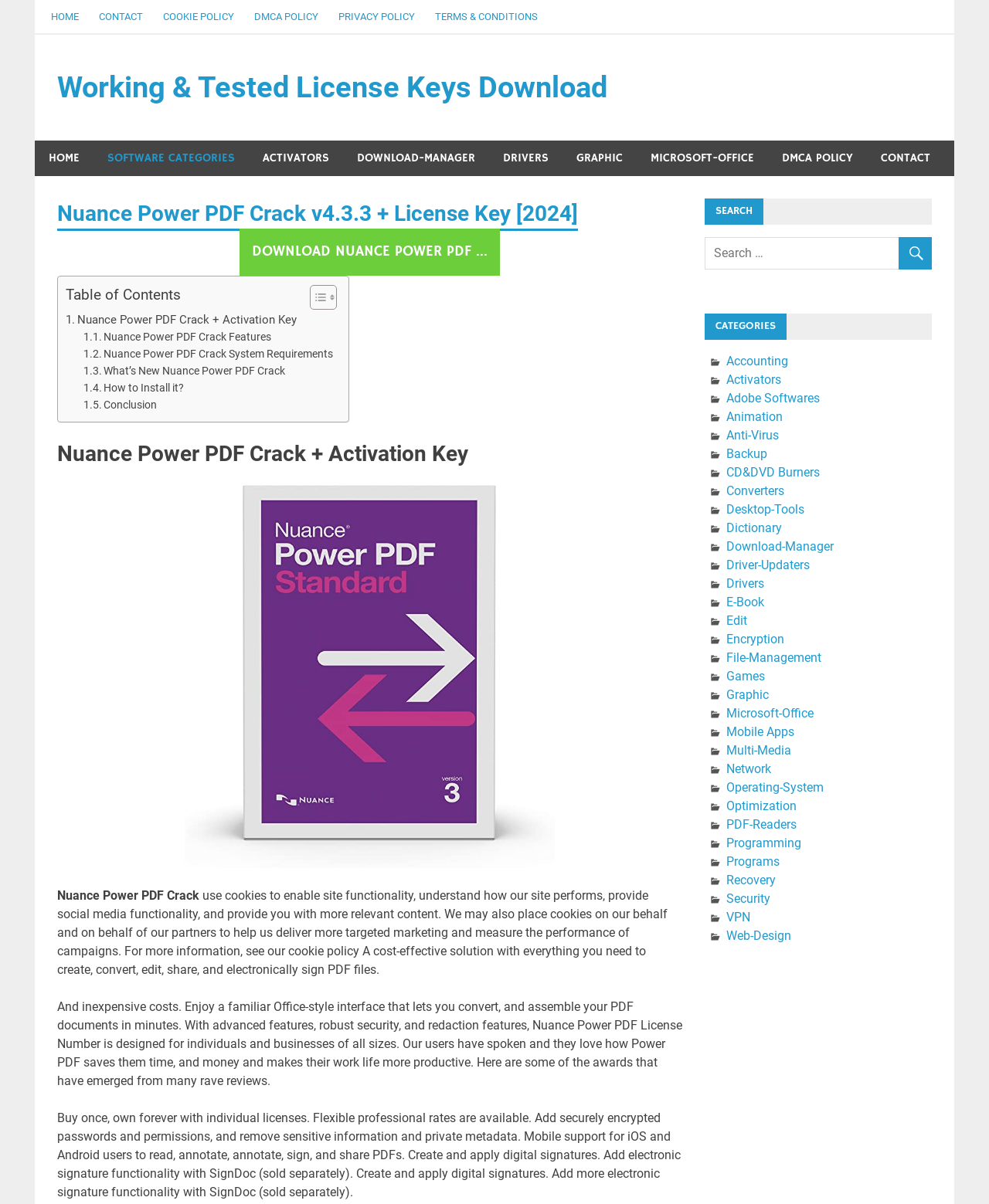Highlight the bounding box coordinates of the element you need to click to perform the following instruction: "Click on the 'DOWNLOAD NUANCE POWER PDF...' button."

[0.242, 0.19, 0.505, 0.229]